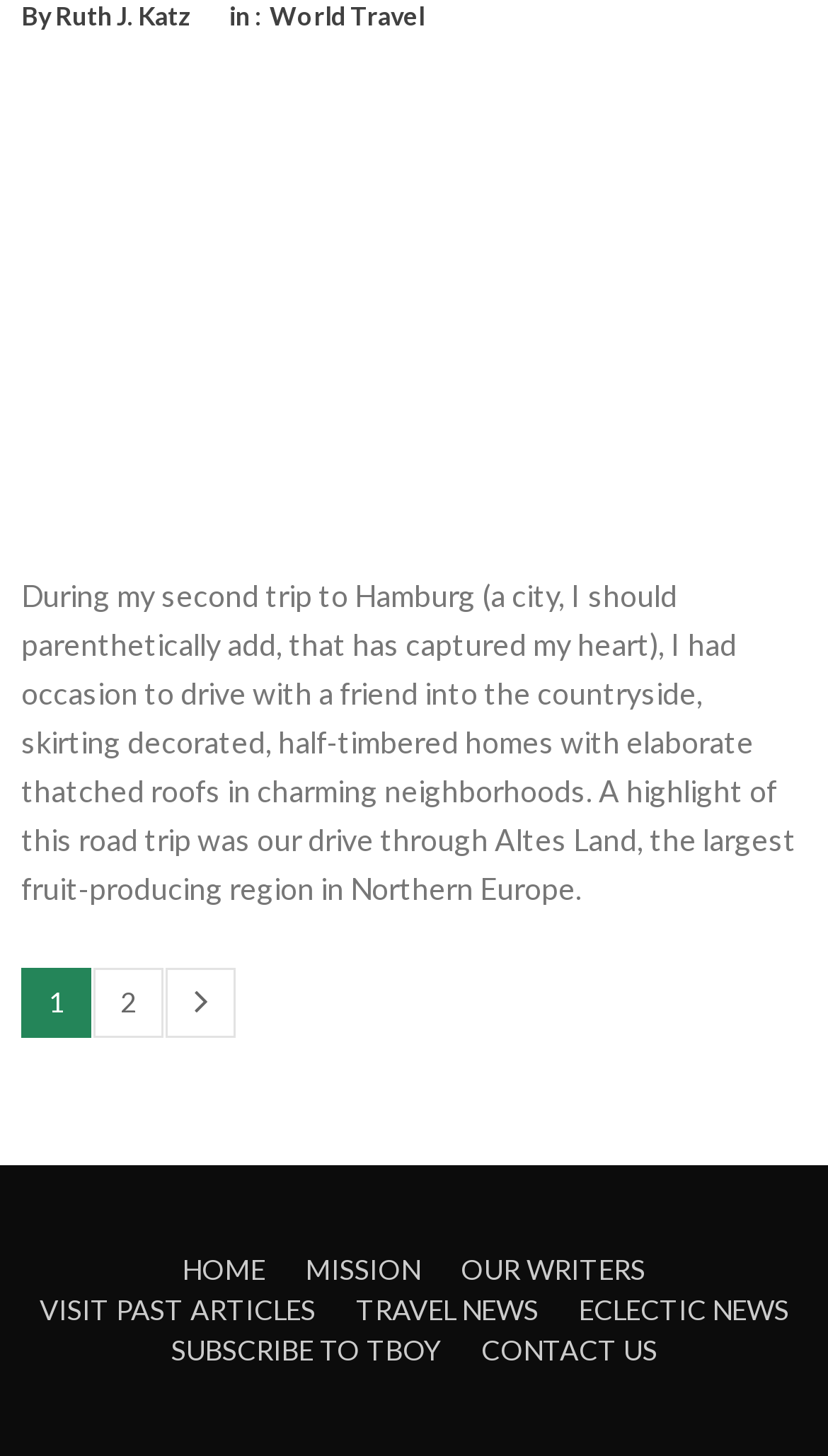Determine the bounding box coordinates of the element that should be clicked to execute the following command: "subscribe to TBOY".

[0.186, 0.916, 0.553, 0.939]